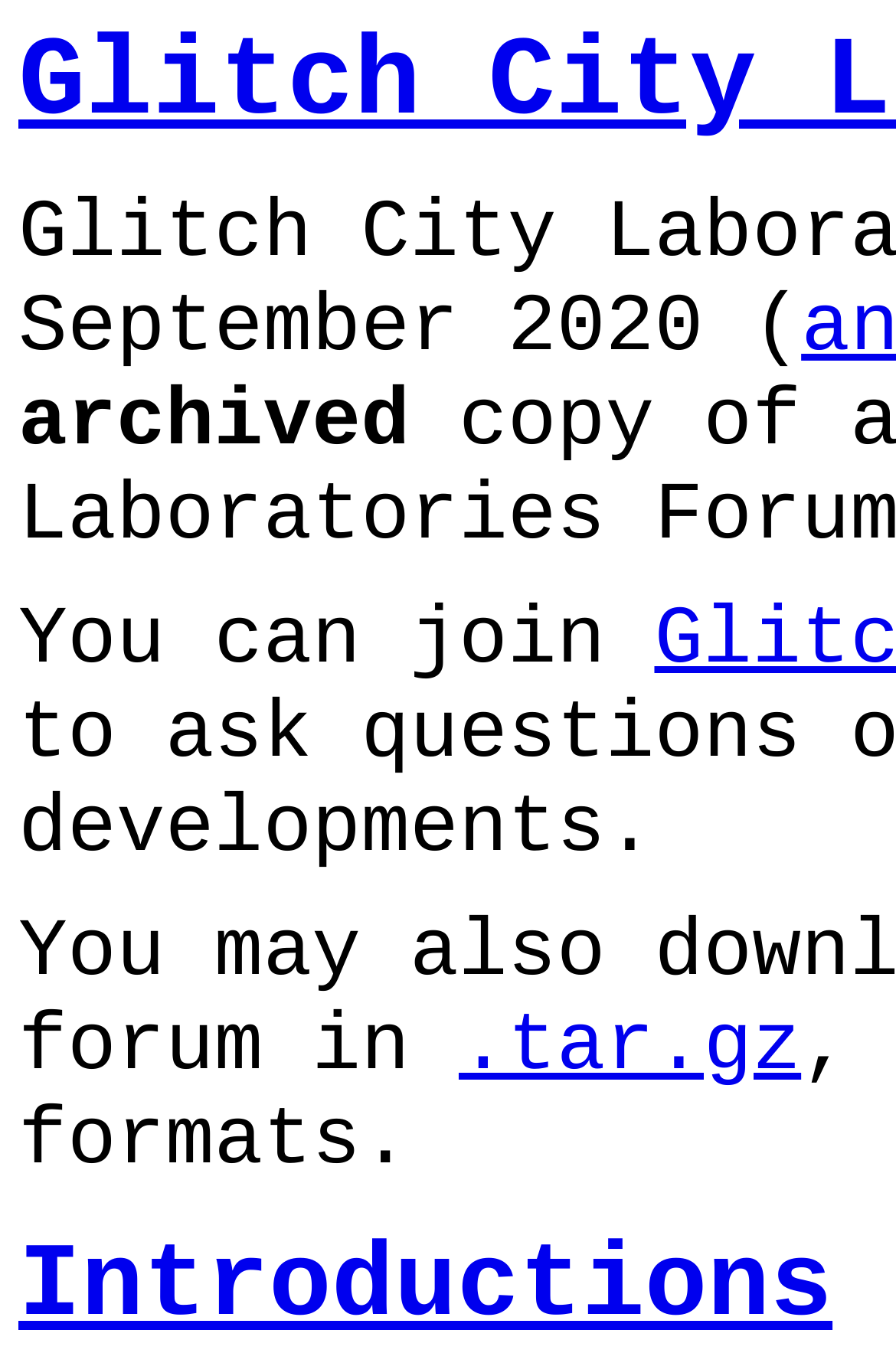Can you locate the main headline on this webpage and provide its text content?

Glitch City Laboratories Archives